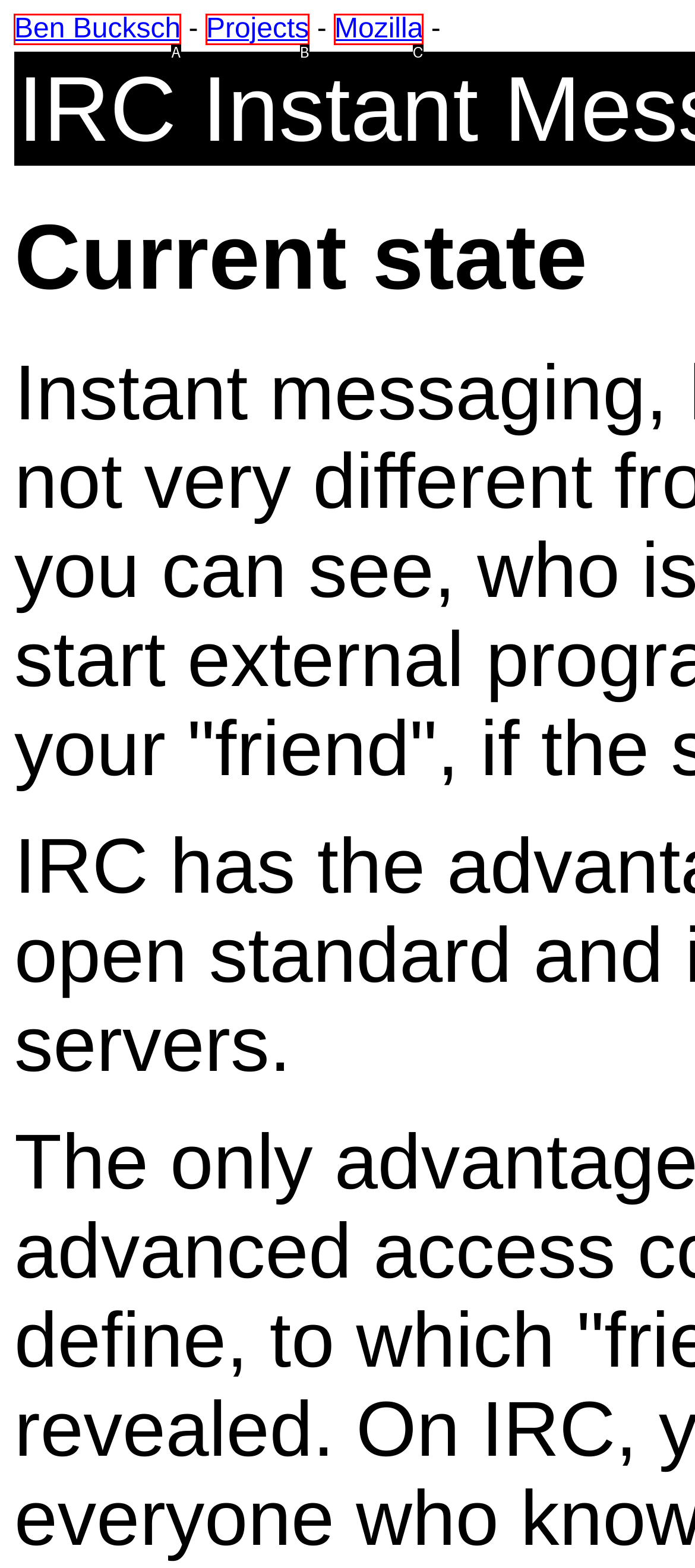From the given choices, indicate the option that best matches: Mozilla
State the letter of the chosen option directly.

C